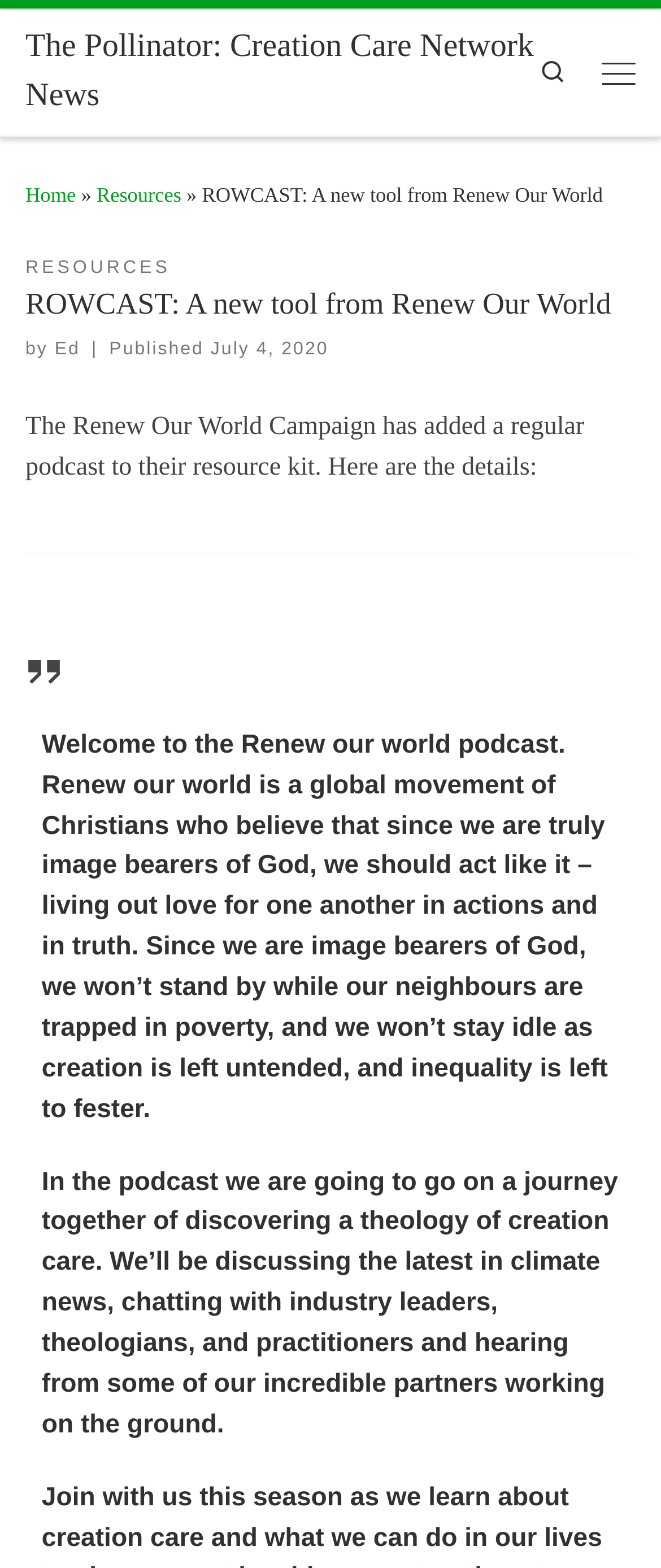From the webpage screenshot, predict the bounding box of the UI element that matches this description: "Skip to content".

[0.01, 0.004, 0.34, 0.052]